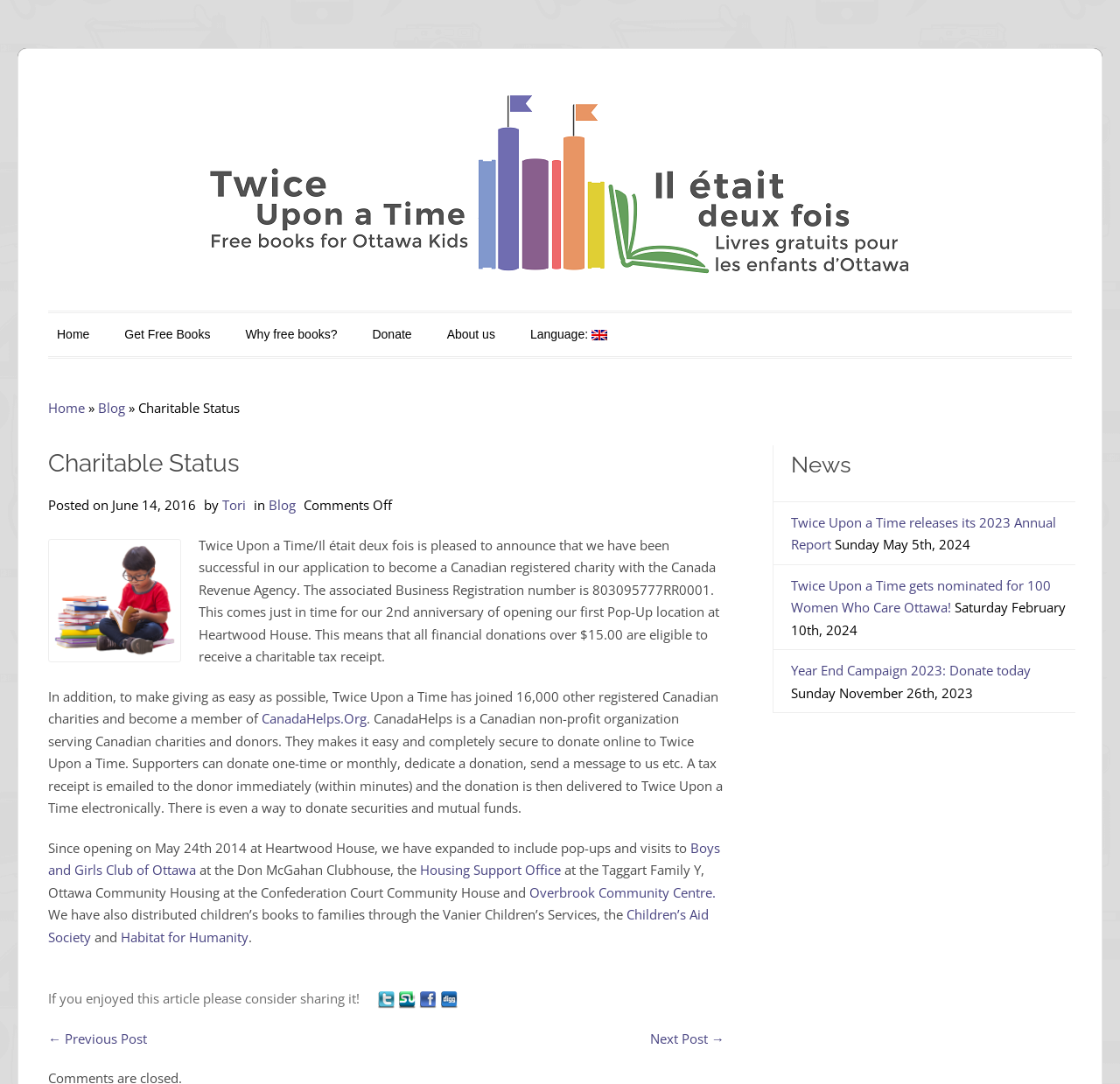Locate the bounding box coordinates of the region to be clicked to comply with the following instruction: "View the next post". The coordinates must be four float numbers between 0 and 1, in the form [left, top, right, bottom].

[0.58, 0.95, 0.647, 0.966]